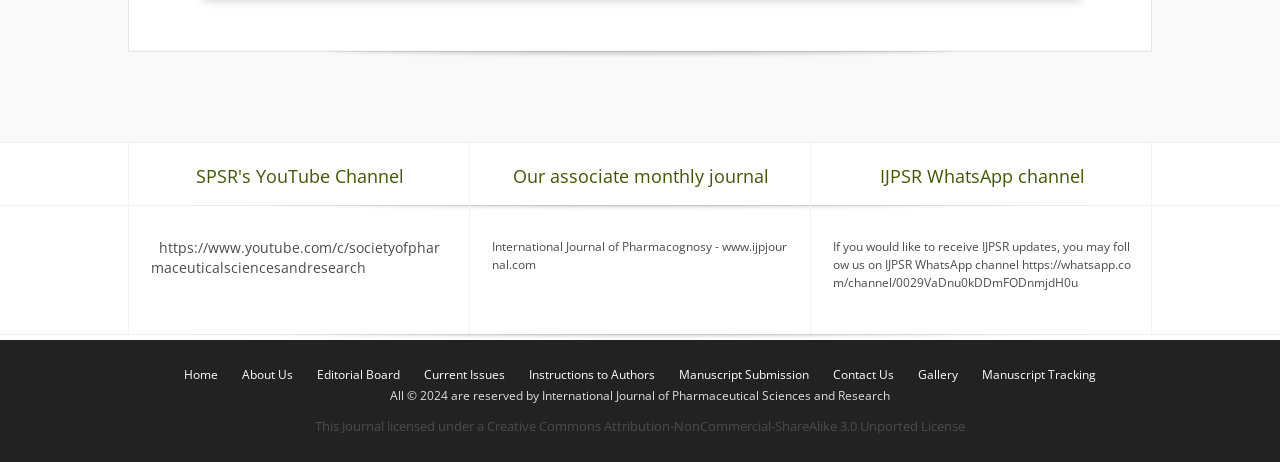Please locate the clickable area by providing the bounding box coordinates to follow this instruction: "follow IJPSR WhatsApp channel".

[0.651, 0.516, 0.884, 0.631]